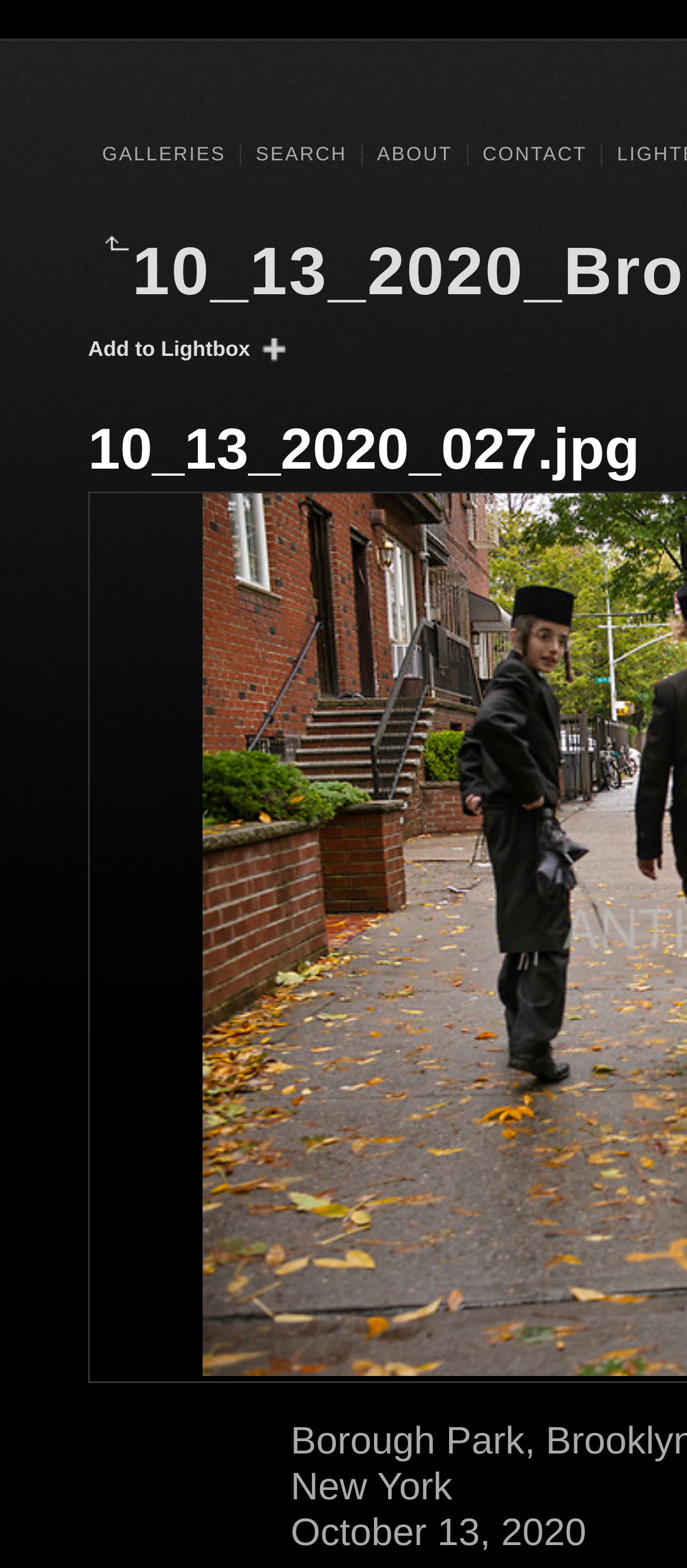Please provide a comprehensive answer to the question below using the information from the image: What is the date of the image?

I found the answer by looking at the static text element that contains the date, which is 'October 13, 2020'.